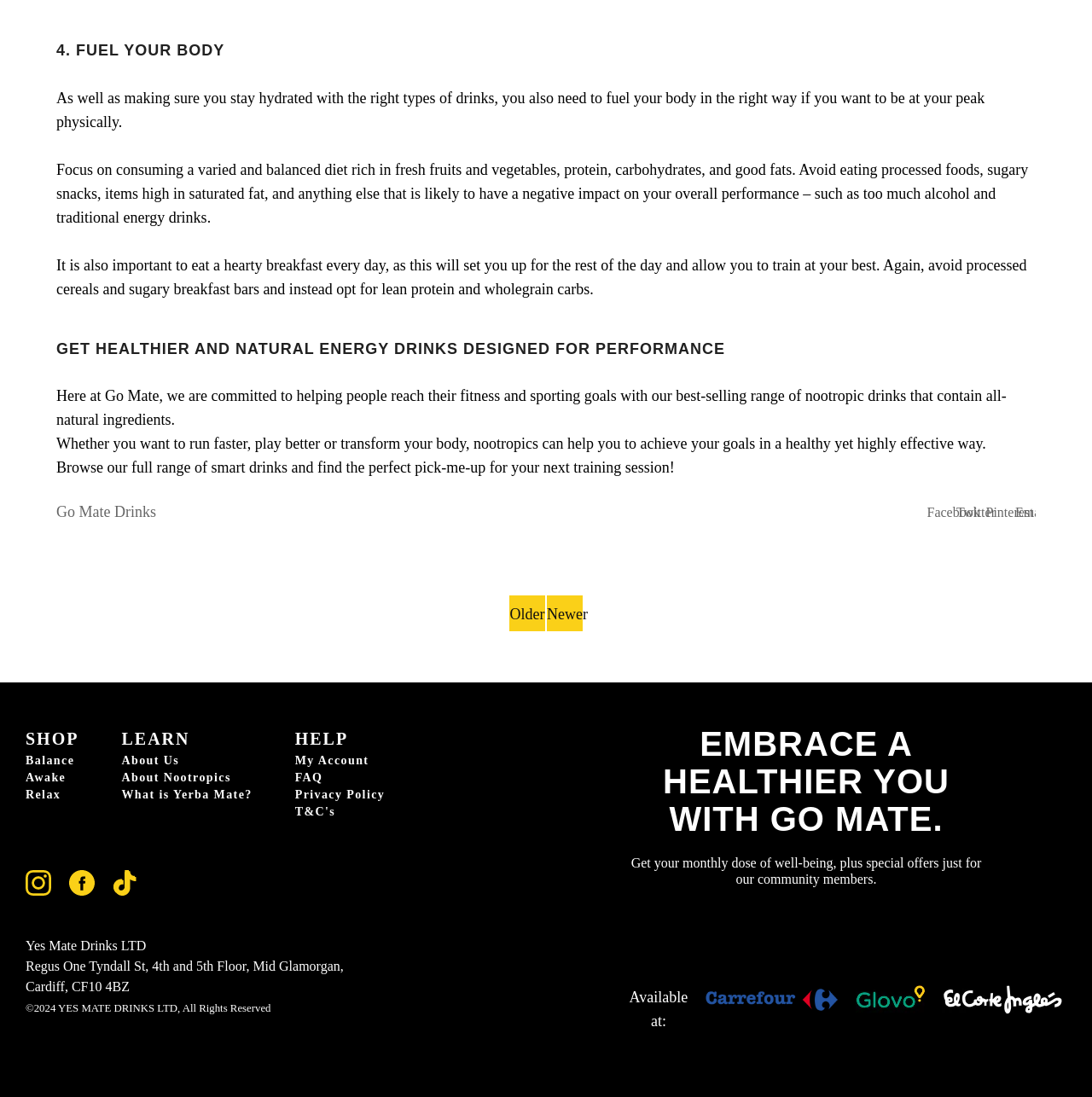What is the name of the company?
Use the image to give a comprehensive and detailed response to the question.

The company name is mentioned in the heading 'GET HEALTHIER AND NATURAL ENERGY DRINKS DESIGNED FOR PERFORMANCE' and also in the text 'Go Mate Drinks'.